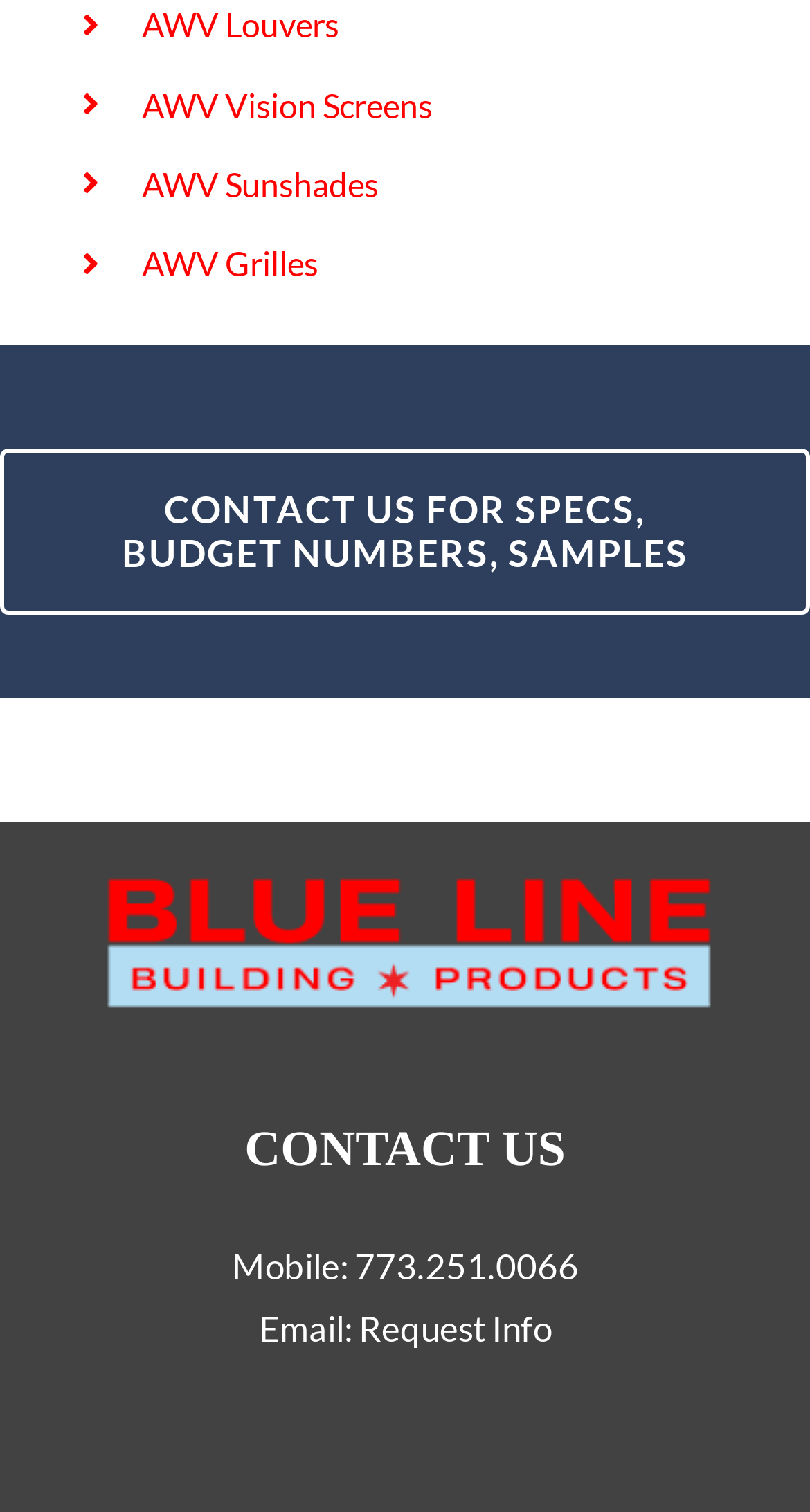Locate the bounding box of the user interface element based on this description: "AWV Vision Screens".

[0.175, 0.056, 0.534, 0.082]